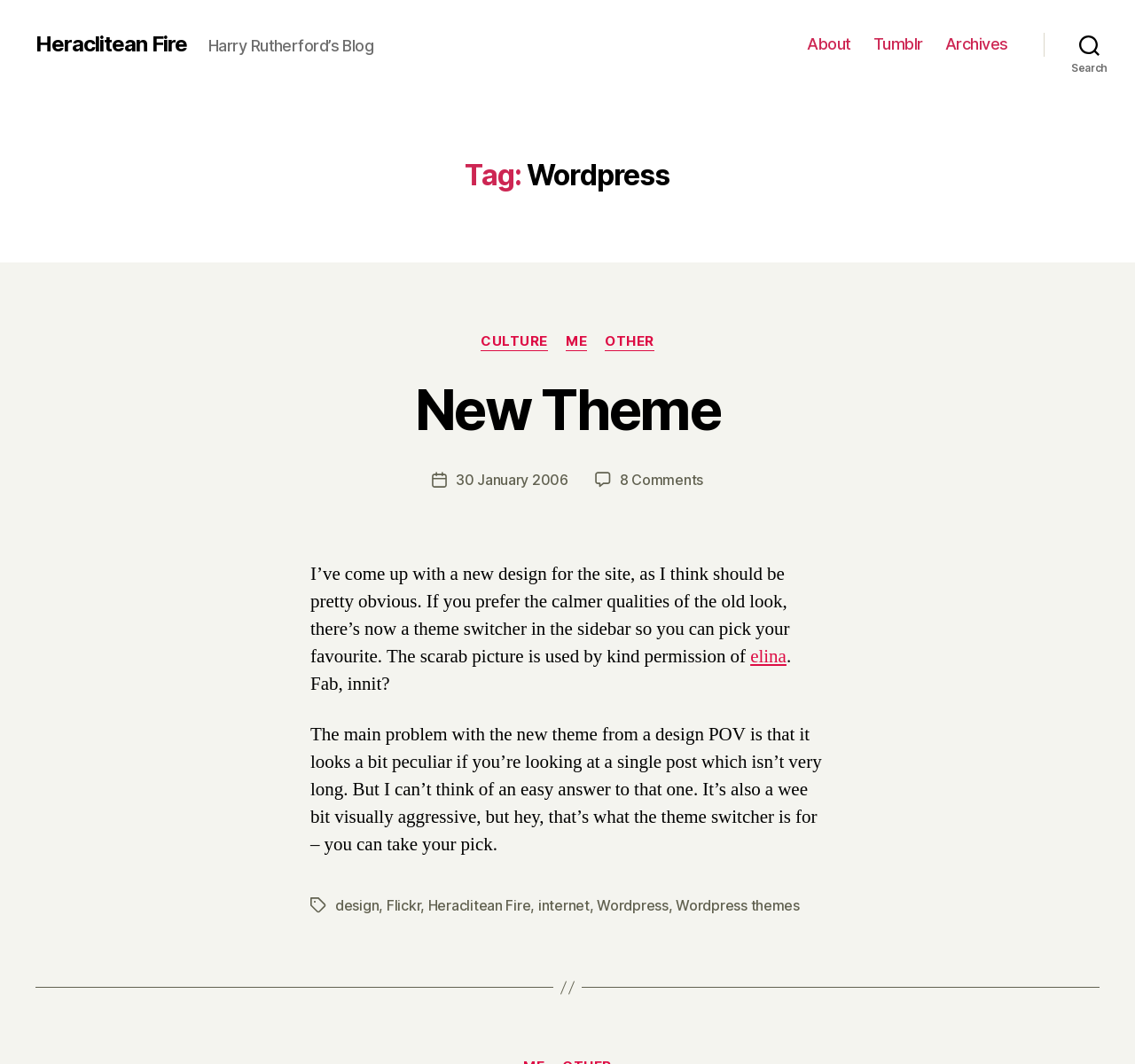What is the category of the post 'New Theme'?
Look at the image and provide a detailed response to the question.

I found the answer by examining the links under the 'Categories' heading, and noticed that the post 'New Theme' is categorized under 'CULTURE'.